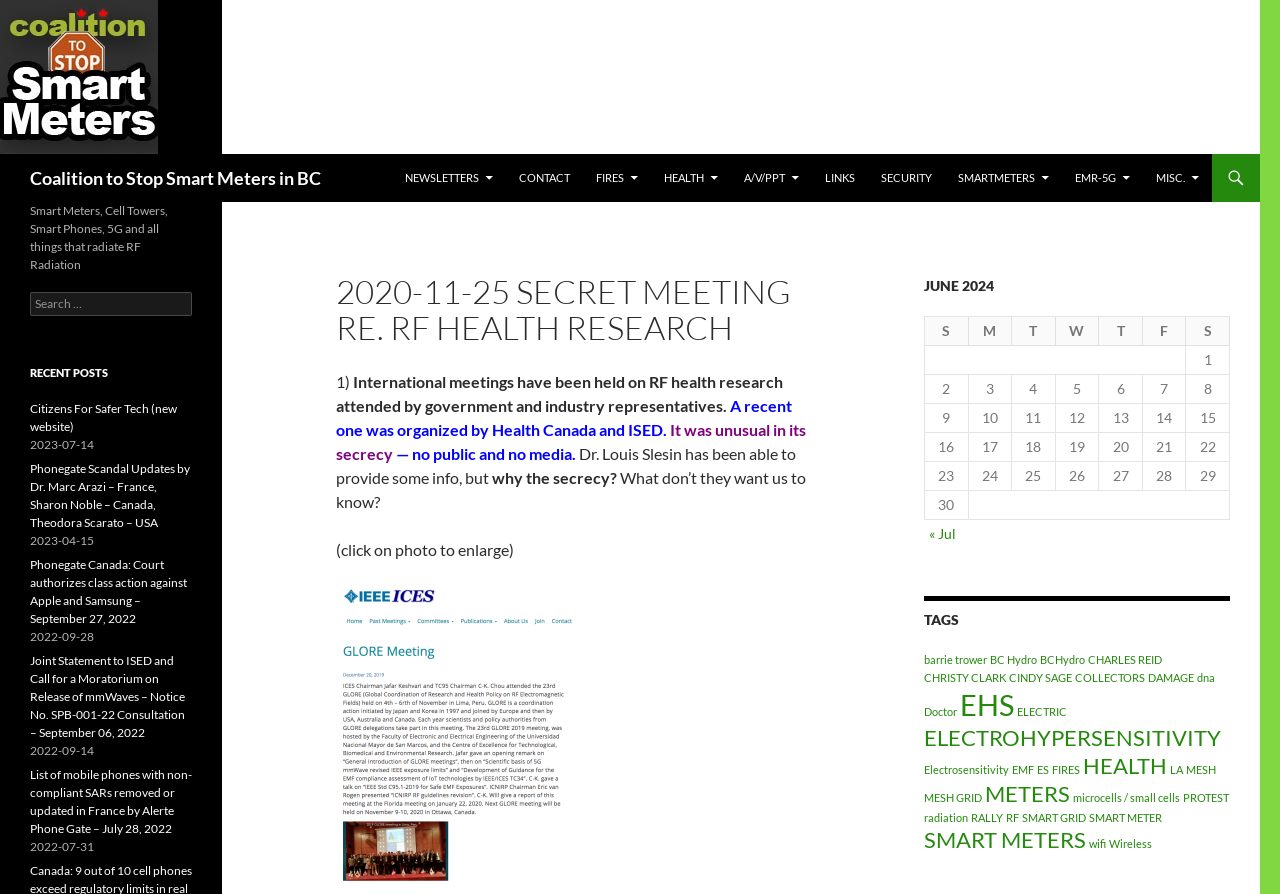Refer to the screenshot and answer the following question in detail:
What is the title of the section below the calendar?

The title of the section below the calendar can be found at the top of the section, where it is written as 'TAGS'.